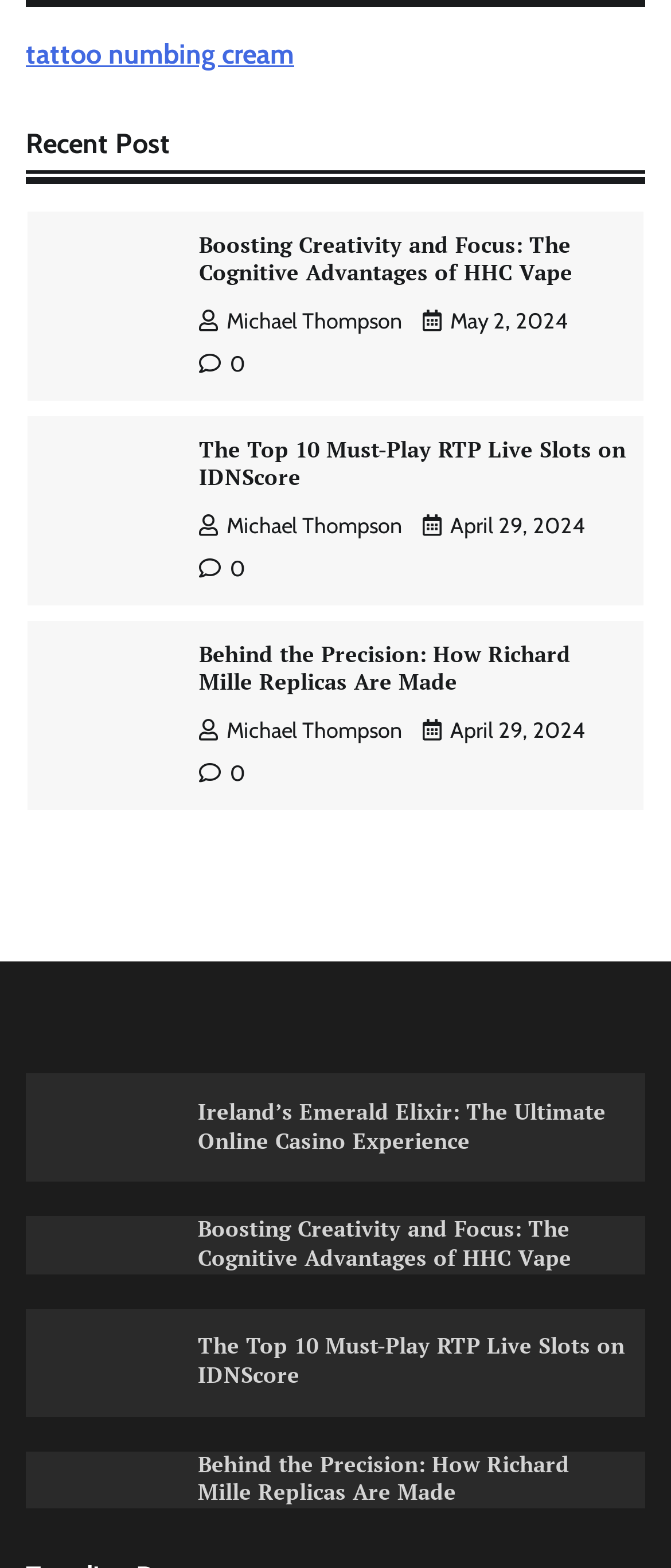Identify the bounding box coordinates for the region to click in order to carry out this instruction: "learn about Boosting Creativity and Focus: The Cognitive Advantages of HHC Vape". Provide the coordinates using four float numbers between 0 and 1, formatted as [left, top, right, bottom].

[0.295, 0.776, 0.936, 0.812]